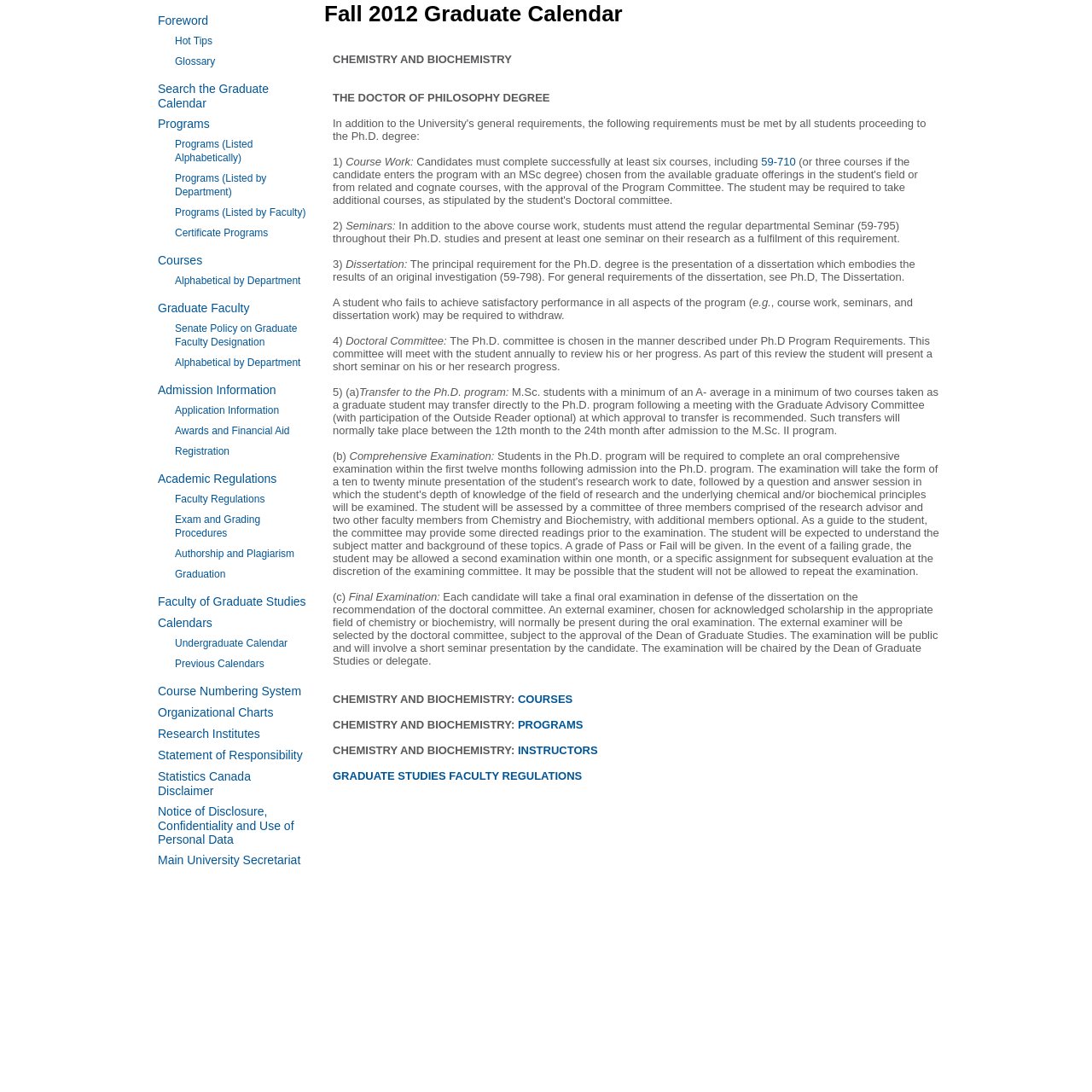How many courses must candidates complete successfully?
Using the image, provide a concise answer in one word or a short phrase.

at least six